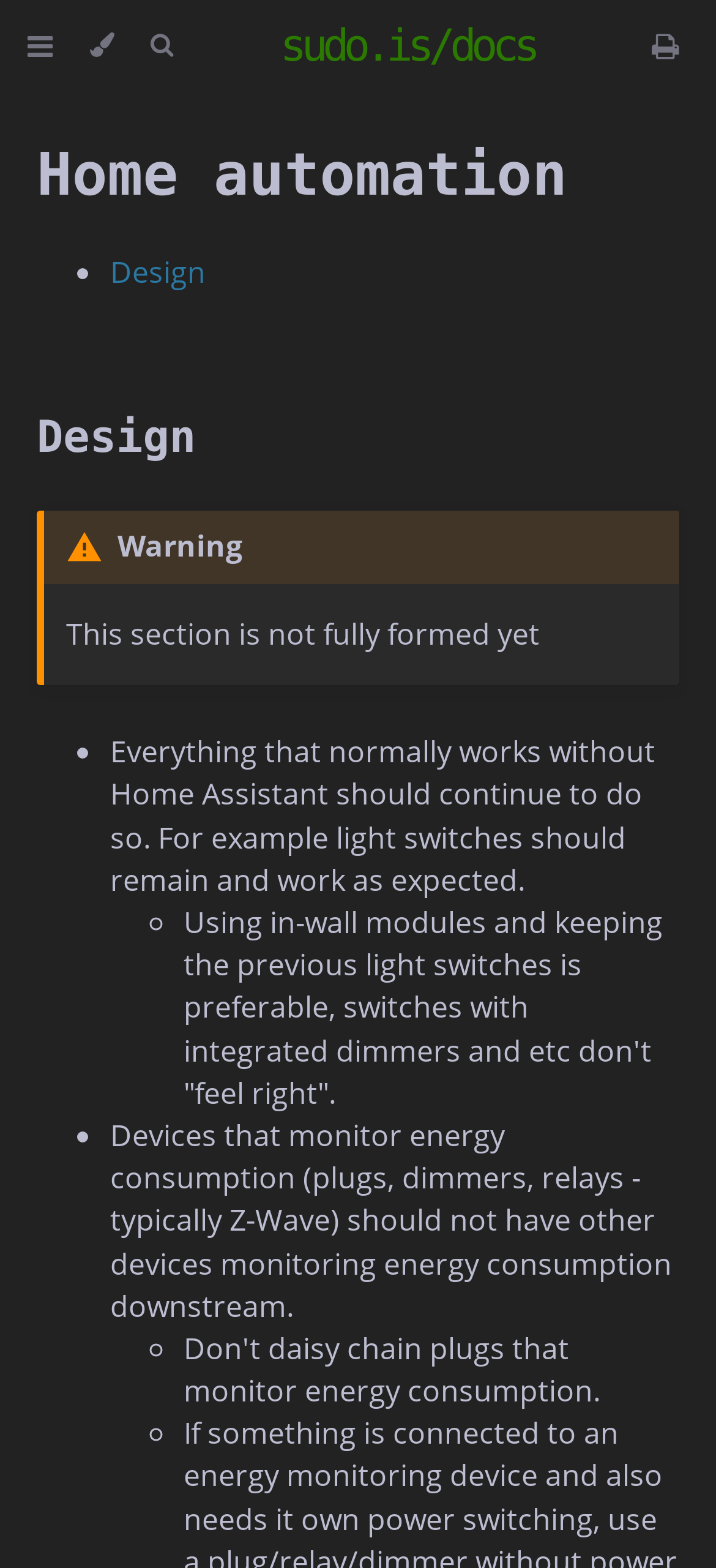Construct a comprehensive description capturing every detail on the webpage.

The webpage appears to be a documentation or notes page, specifically focused on home automation. At the top left, there is a toggle button to control the table of contents, followed by a theme change button and a searchbar toggle button. The website's title, "sudo.is/docs", is displayed prominently above the main content.

The main content is divided into sections, with headings such as "Home automation" and "Design". The "Home automation" section contains a list of bullet points, including a warning message that the section is not fully formed yet. The list items discuss various aspects of home automation, such as ensuring that devices continue to function as expected and the importance of using in-wall modules and keeping previous light switches.

Below the "Home automation" section, there is a "Design" section, which also contains a list of bullet points. These list items appear to provide guidelines or considerations for designing home automation systems, such as avoiding devices that monitor energy consumption downstream.

Throughout the page, there are links to other sections or pages, including a "Print this book" link at the top right. Overall, the webpage appears to be a resource for individuals interested in home automation, providing documentation and guidance on various aspects of the topic.